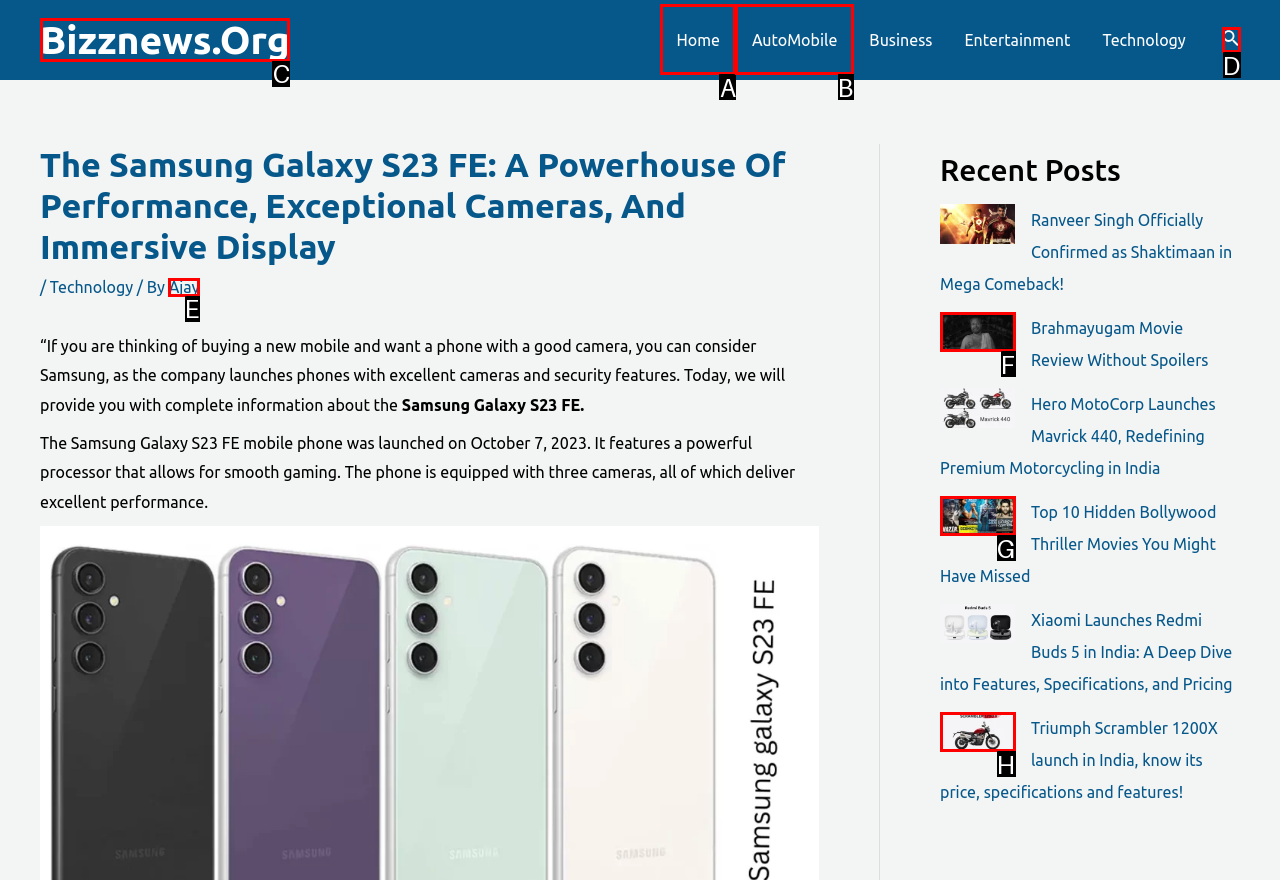From the options shown in the screenshot, tell me which lettered element I need to click to complete the task: Search for something.

D